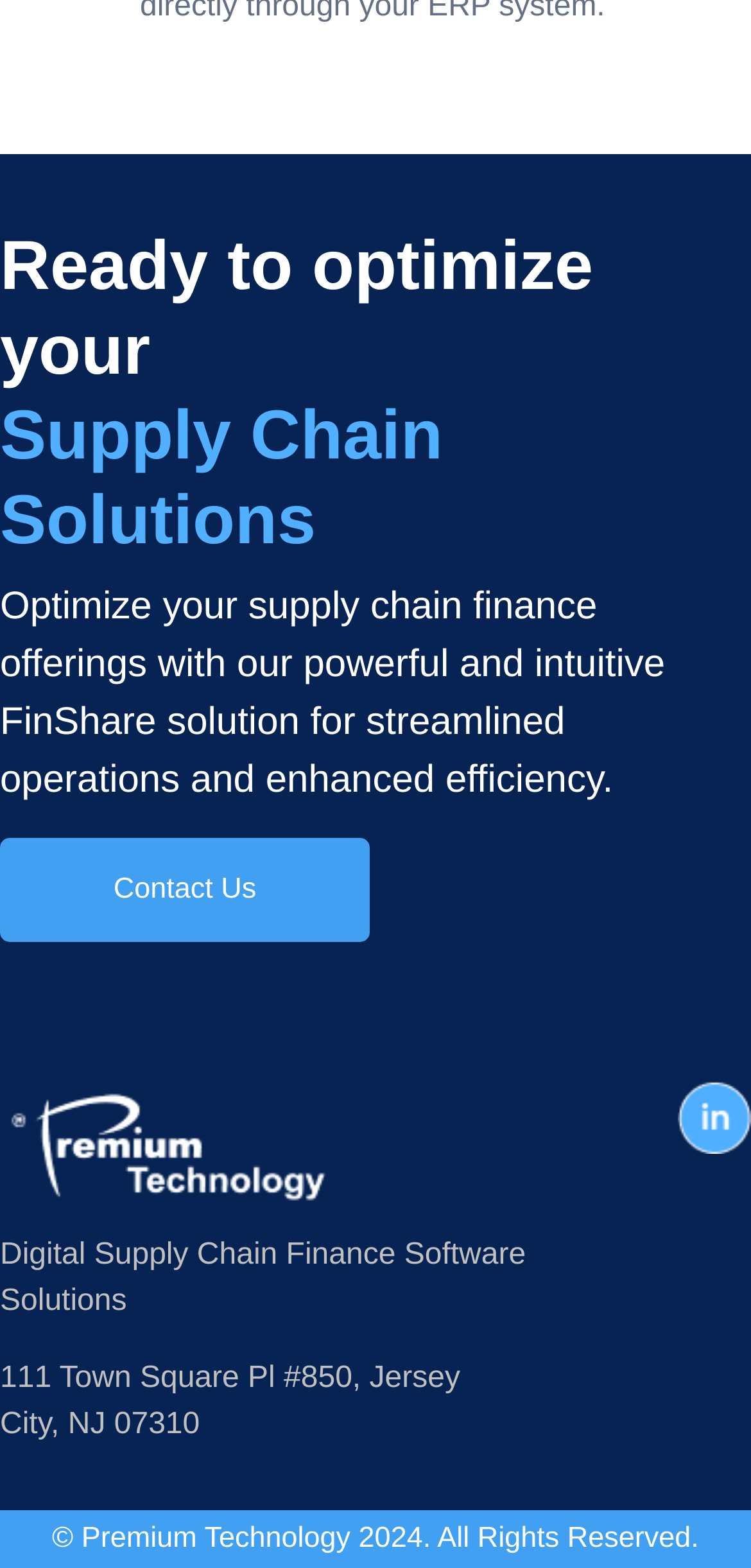What is the purpose of FinShare solution?
From the image, respond using a single word or phrase.

Streamlined operations and enhanced efficiency